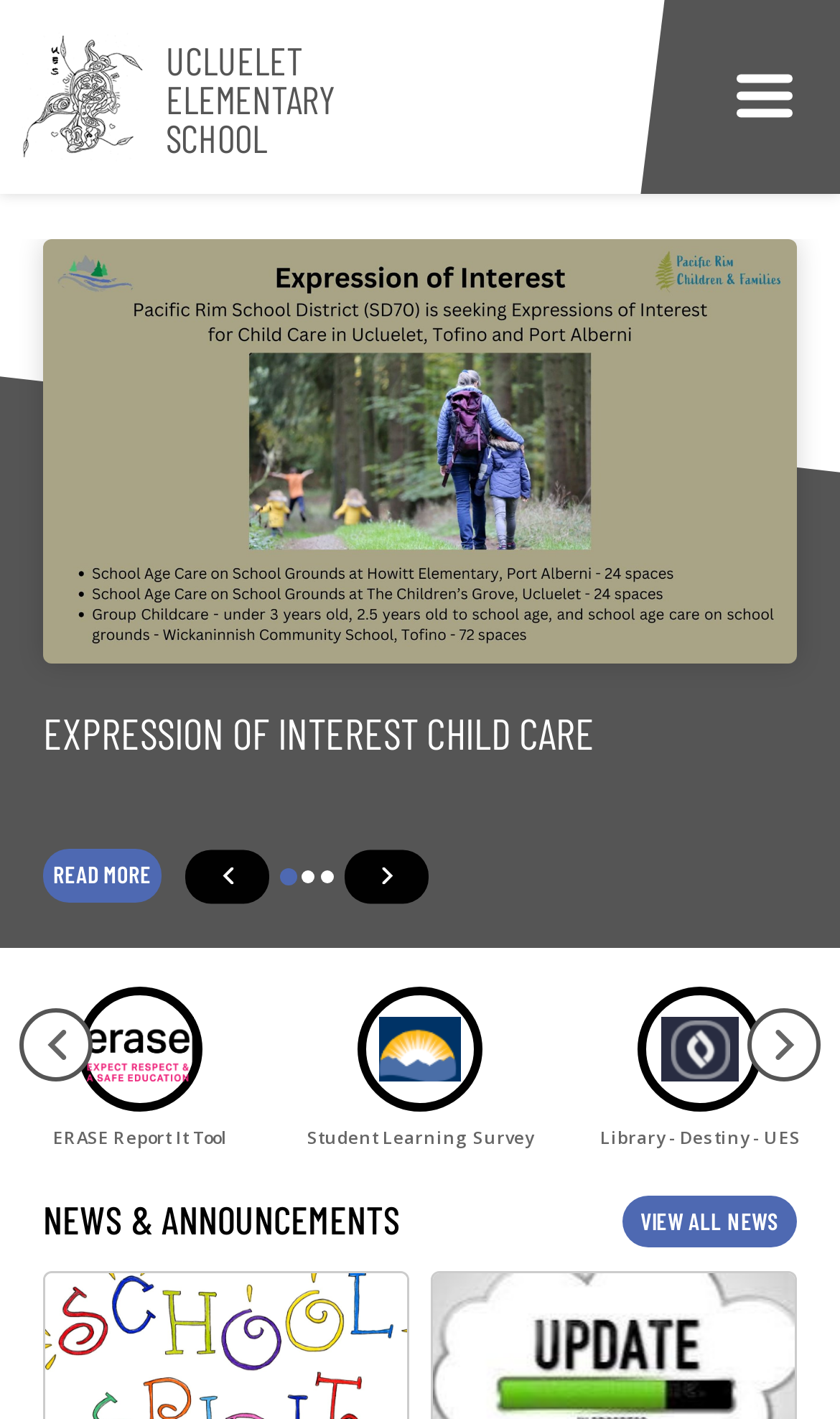How many tabs are there in the slider?
Please provide a comprehensive answer based on the information in the image.

The slider has three tabs, which can be identified by the tablist element with three child tab elements. Each tab has a label indicating '1 of 3', '2 of 3', and '3 of 3', respectively, indicating that there are three tabs in total.